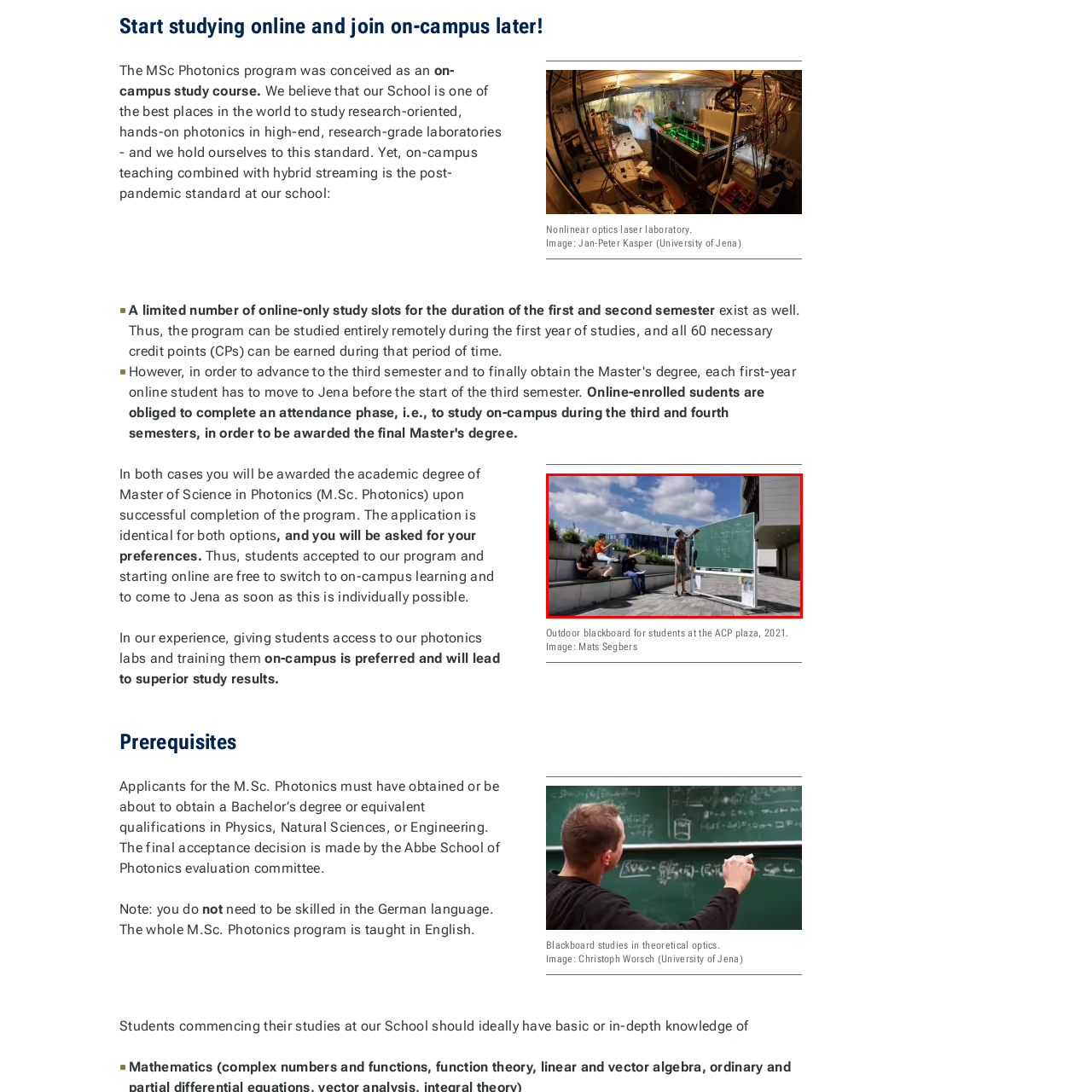Generate a thorough description of the part of the image enclosed by the red boundary.

The image depicts an engaging outdoor learning environment at the ACP plaza, featuring a blackboard as a focal point for instruction. A male instructor, dressed casually, stands beside a large green blackboard, gesturing towards complex diagrams, likely discussing principles related to theoretical optics. Meanwhile, three students are seated on stone steps, actively participating in the session: one student is taking notes on a laptop, another is scribbling on a notebook, and the third appears to be engaged in the discussion. The background showcases a vibrant campus atmosphere with modern architecture and a clear blue sky adorned with fluffy clouds. This scene reflects the interactive and hands-on approach to learning embraced by the MSc Photonics program at the University of Jena, emphasizing both academic rigor and collaborative engagement among students.